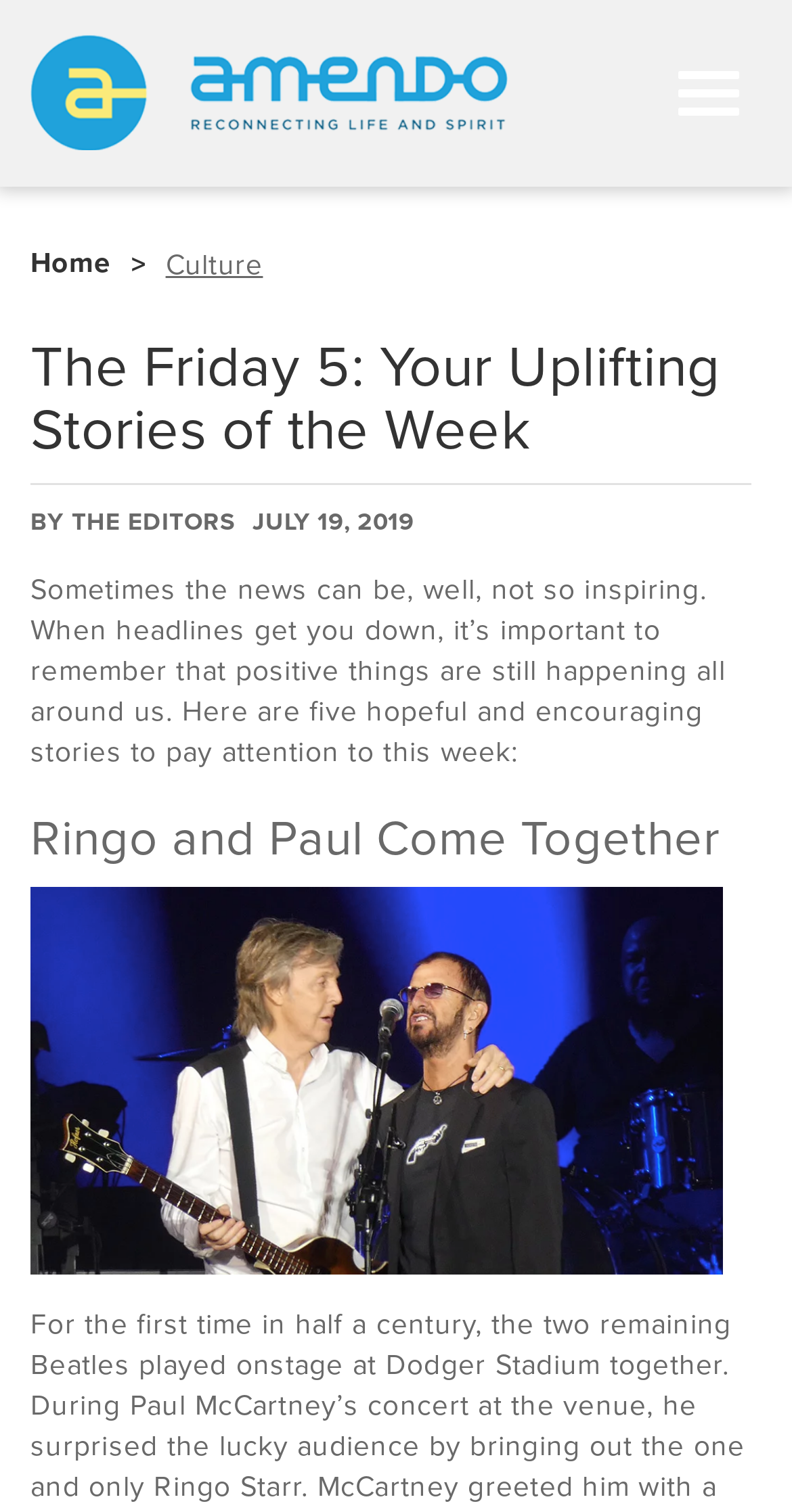From the details in the image, provide a thorough response to the question: How many links are in the header?

I counted the links in the header section, which are 'Home', 'Culture', and 'Amendo — Reconnecting life and spirit'. Therefore, there are 3 links in the header.